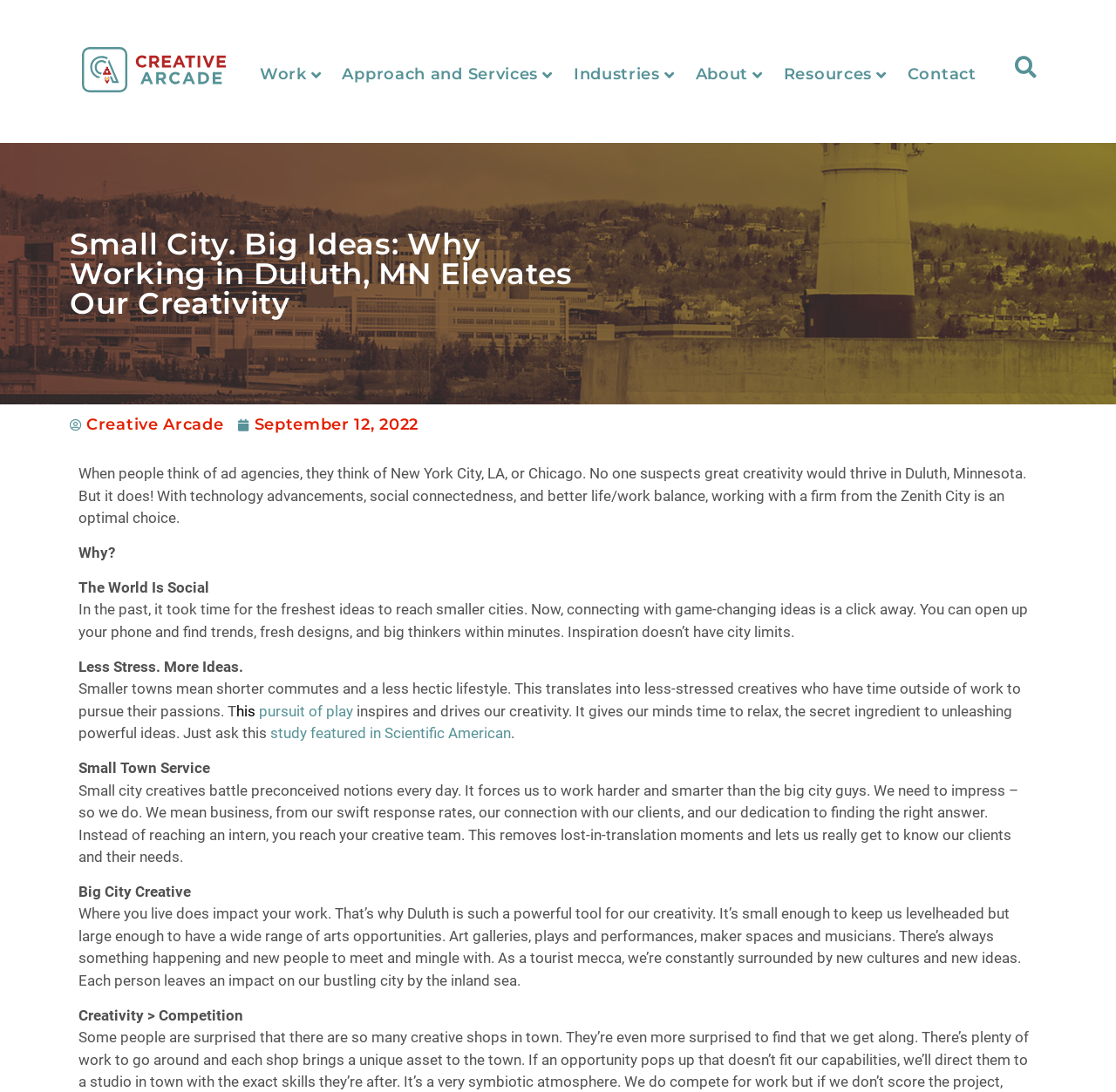Determine the webpage's heading and output its text content.

Small City. Big Ideas: Why Working in Duluth, MN Elevates Our Creativity